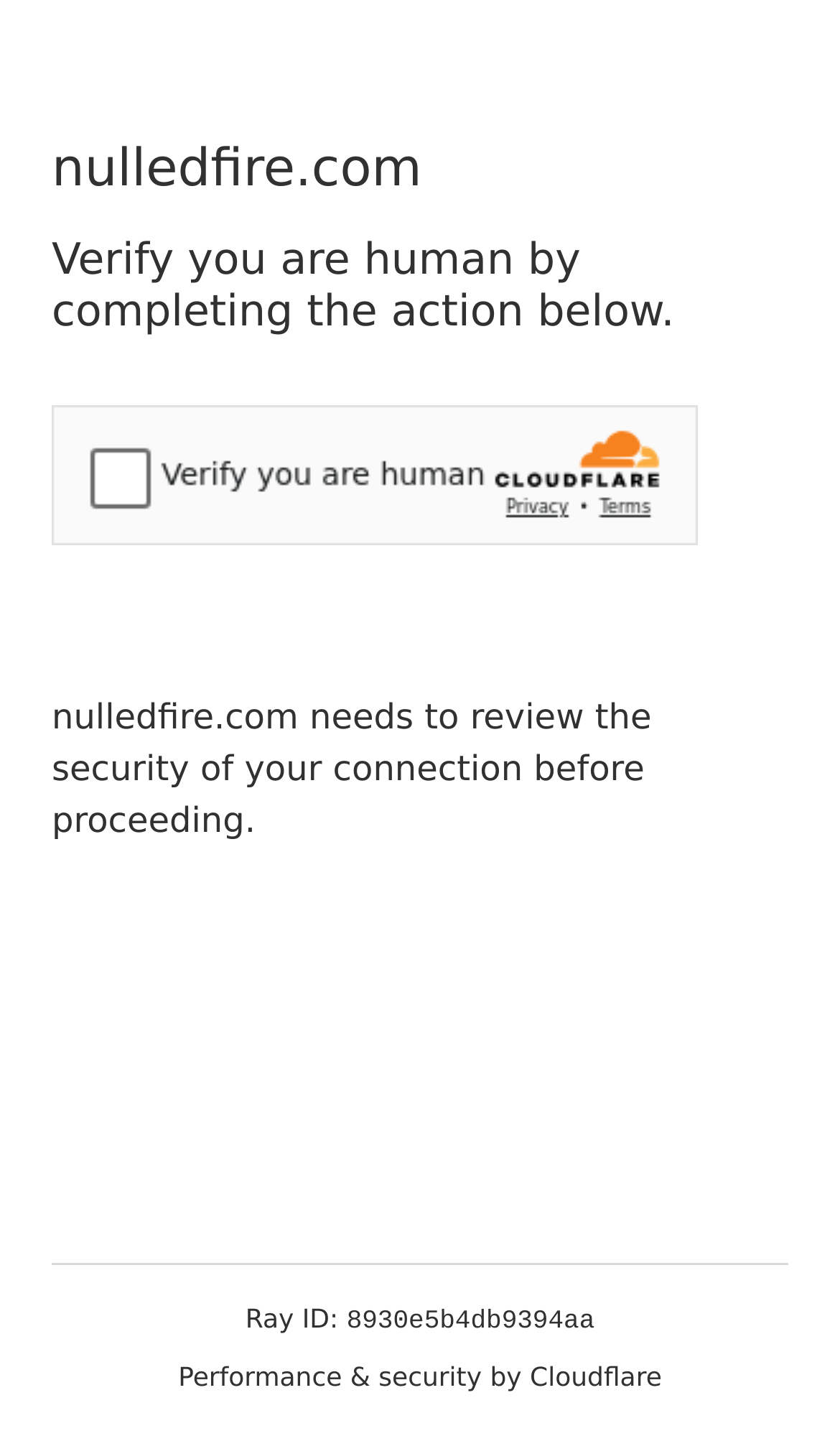What is the position of the security challenge widget?
Answer the question in a detailed and comprehensive manner.

Based on the bounding box coordinates, the security challenge widget (an iframe element) is positioned below the heading elements, with a top coordinate of 0.283 and a bottom coordinate of 0.381, indicating that it is located below the headings and above the static text elements.